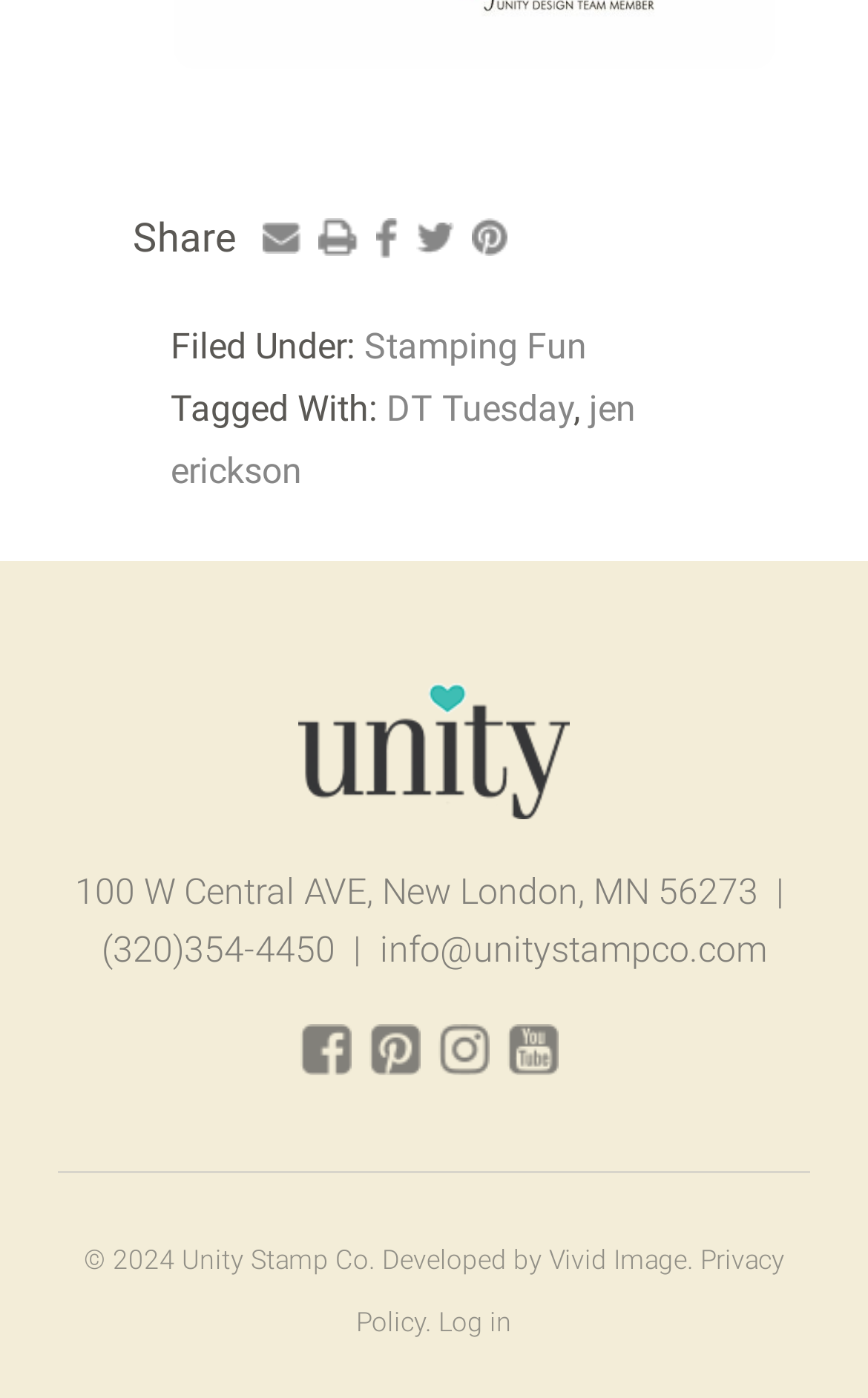Analyze the image and answer the question with as much detail as possible: 
Who developed the website of Unity Stamp Co.?

I found the developer information by looking at the static text element located at the bottom of the page, which contains the copyright information and the developer name.